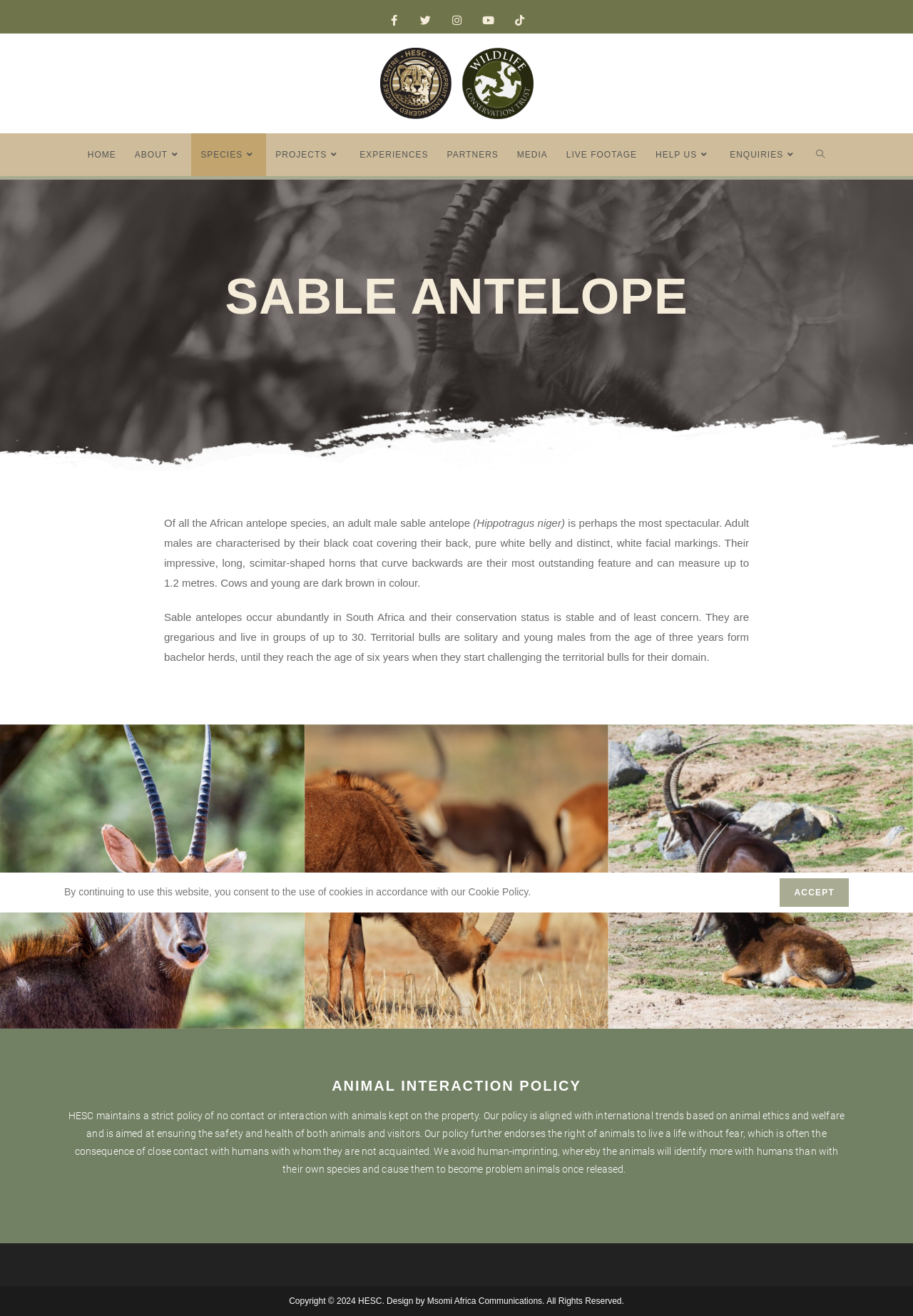Determine the coordinates of the bounding box for the clickable area needed to execute this instruction: "Read about Animal Interaction Policy".

[0.07, 0.82, 0.93, 0.83]